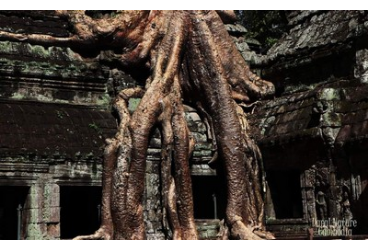Answer the question below with a single word or a brief phrase: 
What is the relationship between the tree's roots and the stone walls?

The roots are enveloping the walls